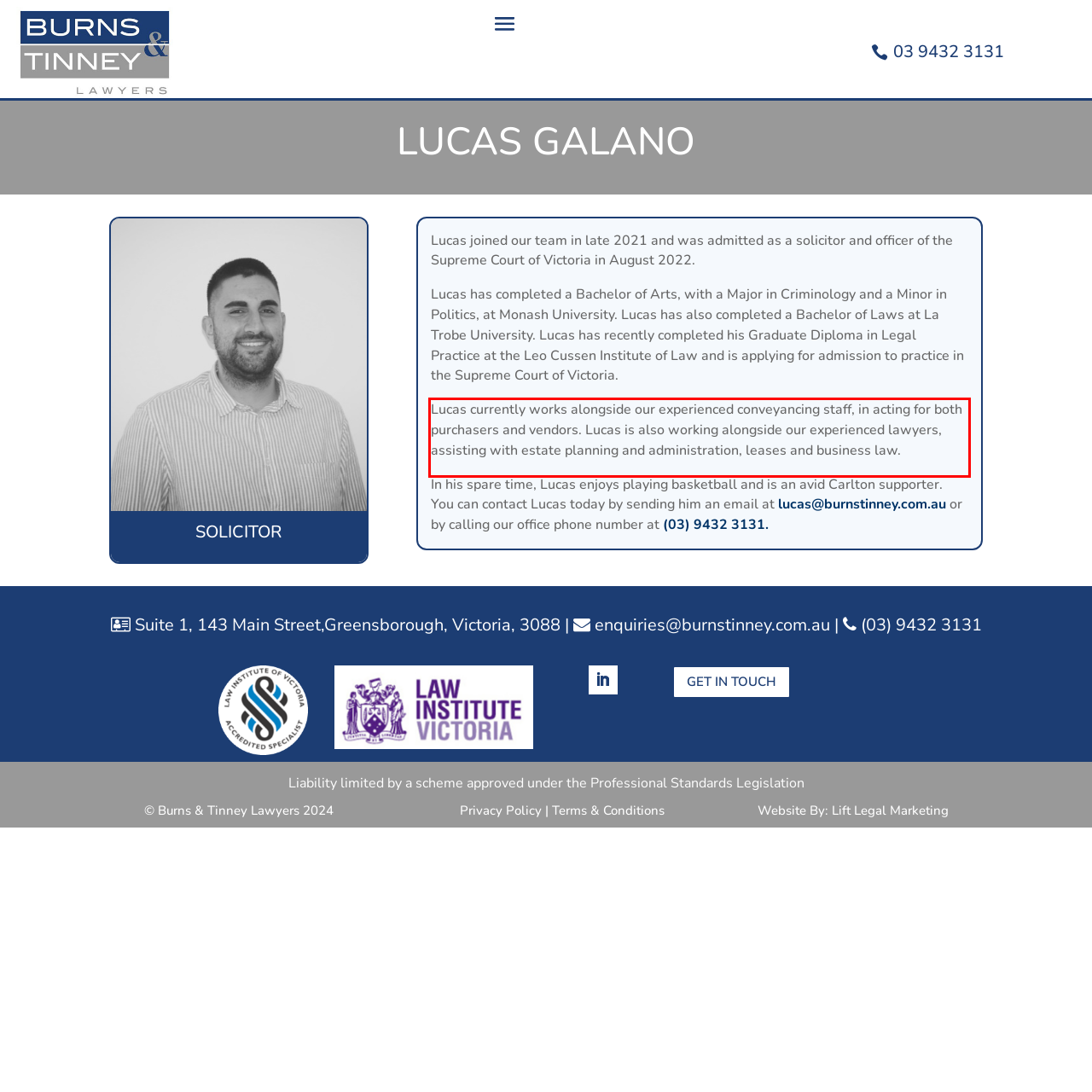Look at the screenshot of the webpage, locate the red rectangle bounding box, and generate the text content that it contains.

Lucas currently works alongside our experienced conveyancing staff, in acting for both purchasers and vendors. Lucas is also working alongside our experienced lawyers, assisting with estate planning and administration, leases and business law.